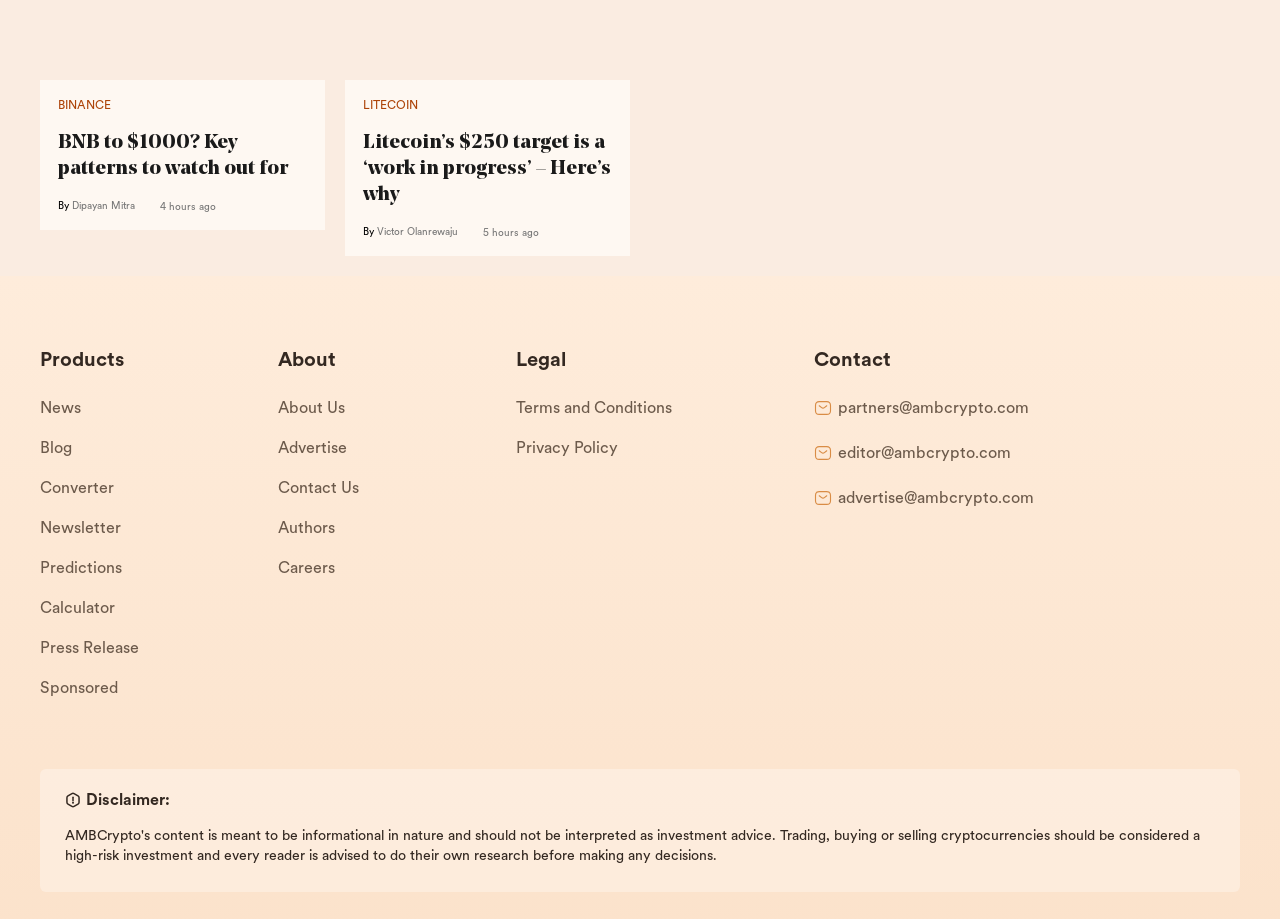Please indicate the bounding box coordinates of the element's region to be clicked to achieve the instruction: "Read the 'Litecoin’s $250 target is a ‘work in progress’ – Here’s why' article". Provide the coordinates as four float numbers between 0 and 1, i.e., [left, top, right, bottom].

[0.284, 0.142, 0.478, 0.227]